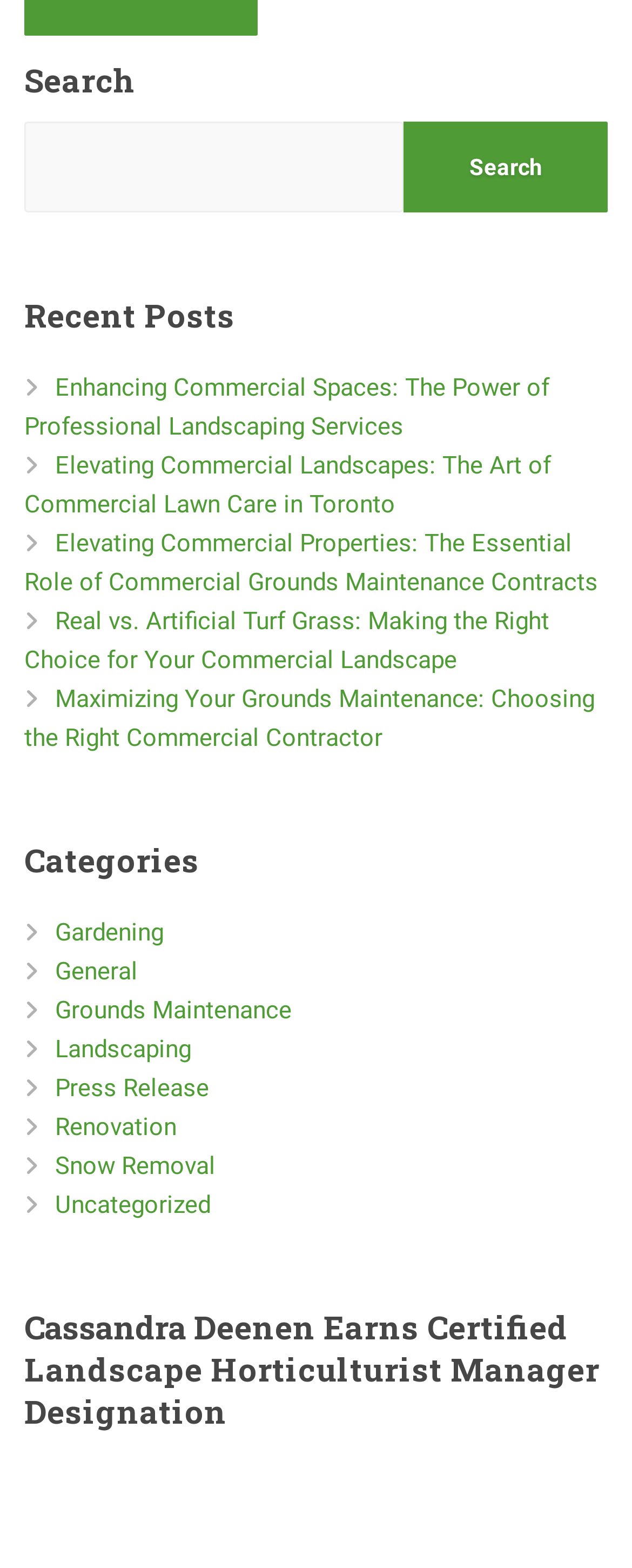Using details from the image, please answer the following question comprehensively:
What is the topic of the first link under 'Recent Posts'?

The first link under 'Recent Posts' has the text 'Enhancing Commercial Spaces: The Power of Professional Landscaping Services', which suggests that the topic of the link is commercial landscaping services.